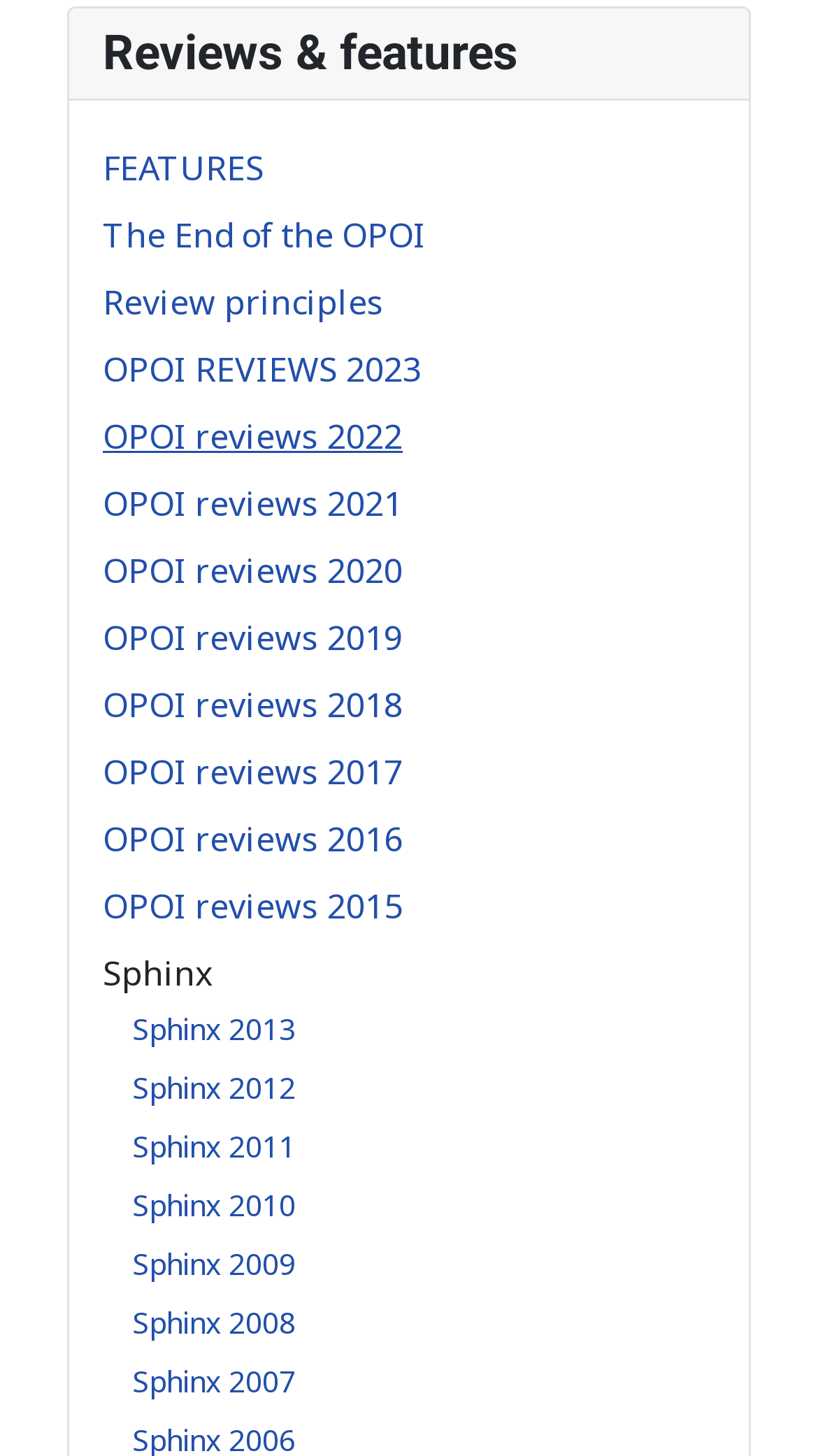Please look at the image and answer the question with a detailed explanation: What is the main category of reviews?

The main category of reviews can be determined by looking at the links provided on the webpage. The links 'OPOI REVIEWS 2023', 'OPOI reviews 2022', and so on, suggest that the main category of reviews is OPOI.